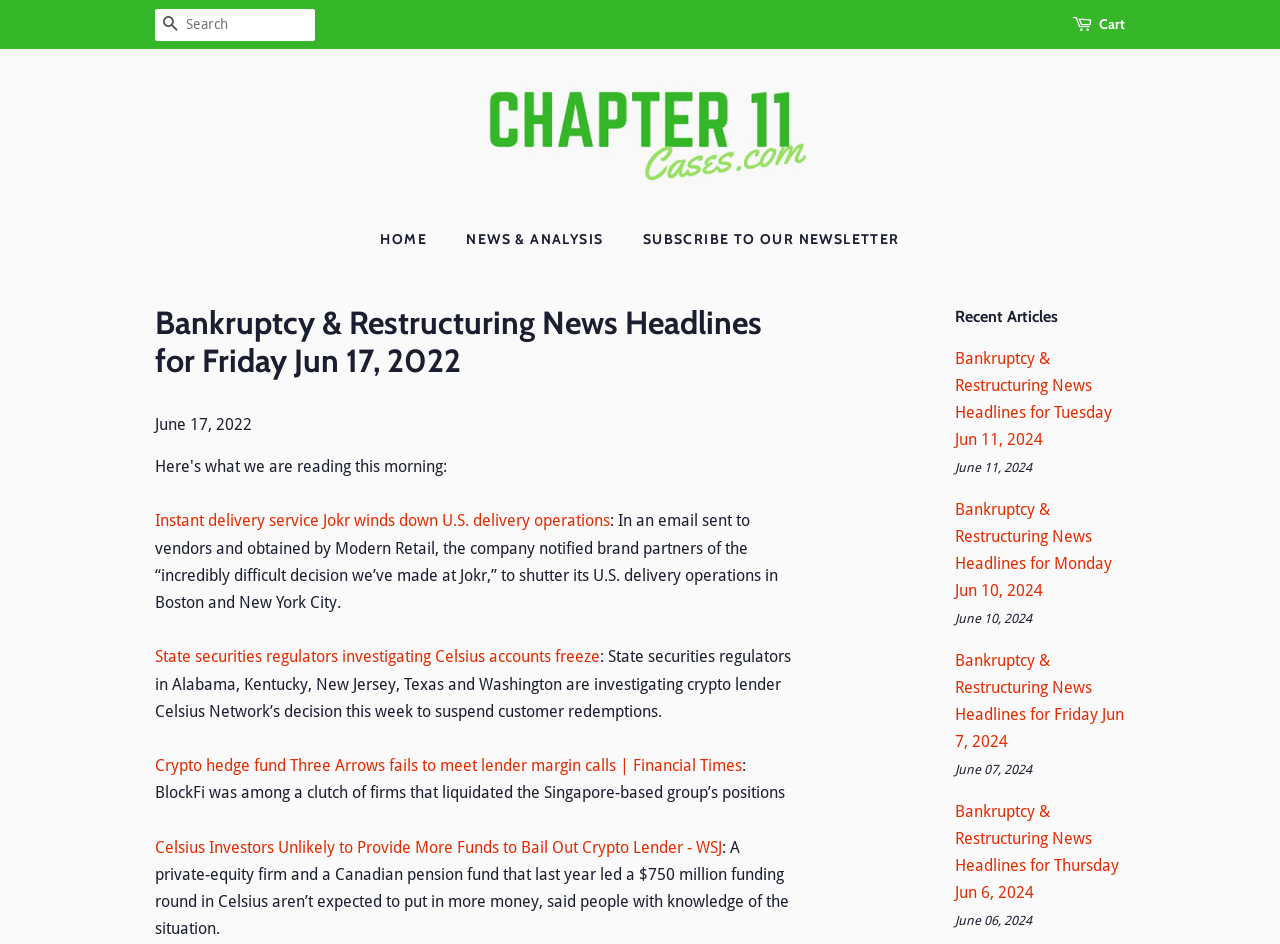Identify the bounding box coordinates of the element to click to follow this instruction: 'Check news for June 11, 2024'. Ensure the coordinates are four float values between 0 and 1, provided as [left, top, right, bottom].

[0.746, 0.369, 0.869, 0.476]